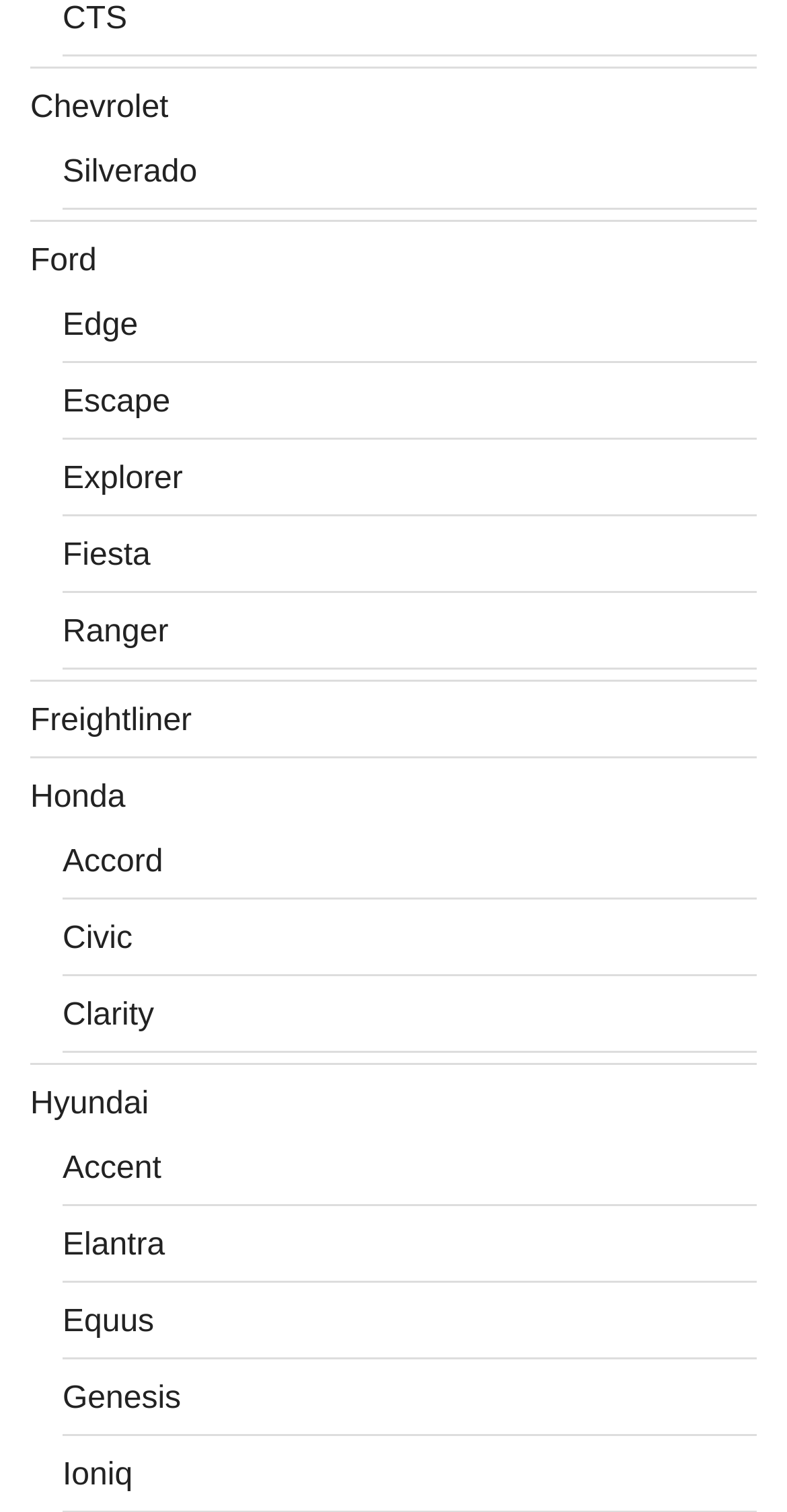Provide a one-word or one-phrase answer to the question:
What is the first Honda model listed?

Accord